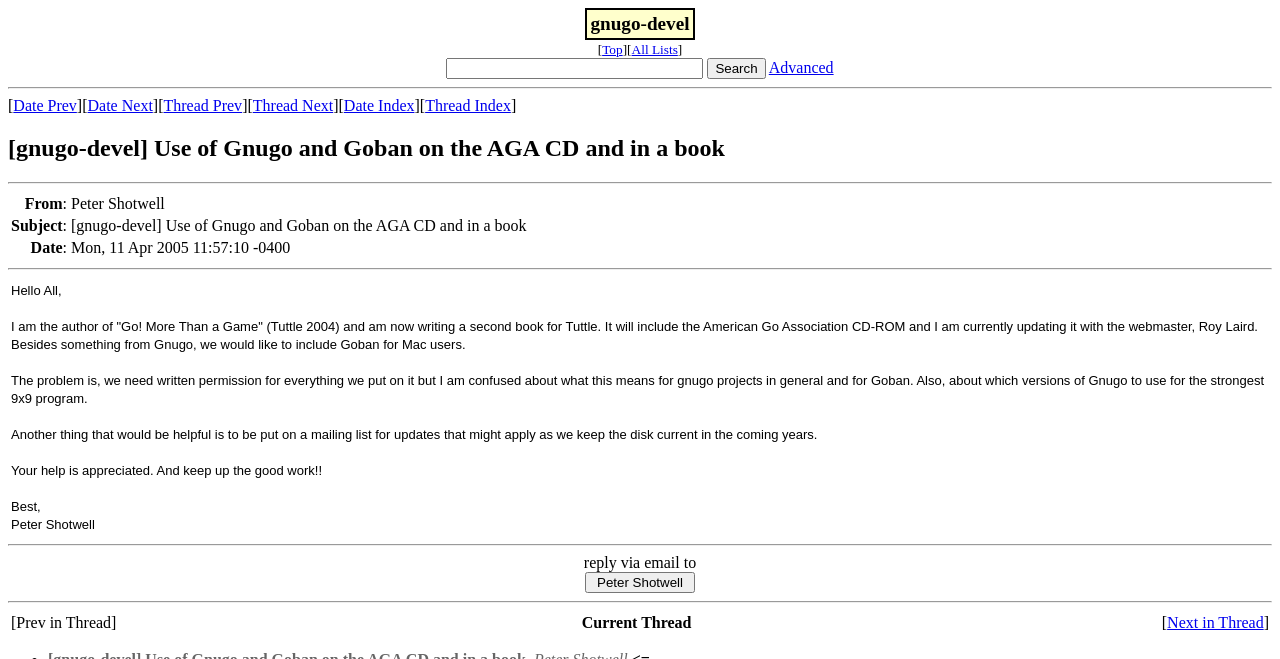Could you provide the bounding box coordinates for the portion of the screen to click to complete this instruction: "Search for a topic"?

[0.349, 0.088, 0.55, 0.12]